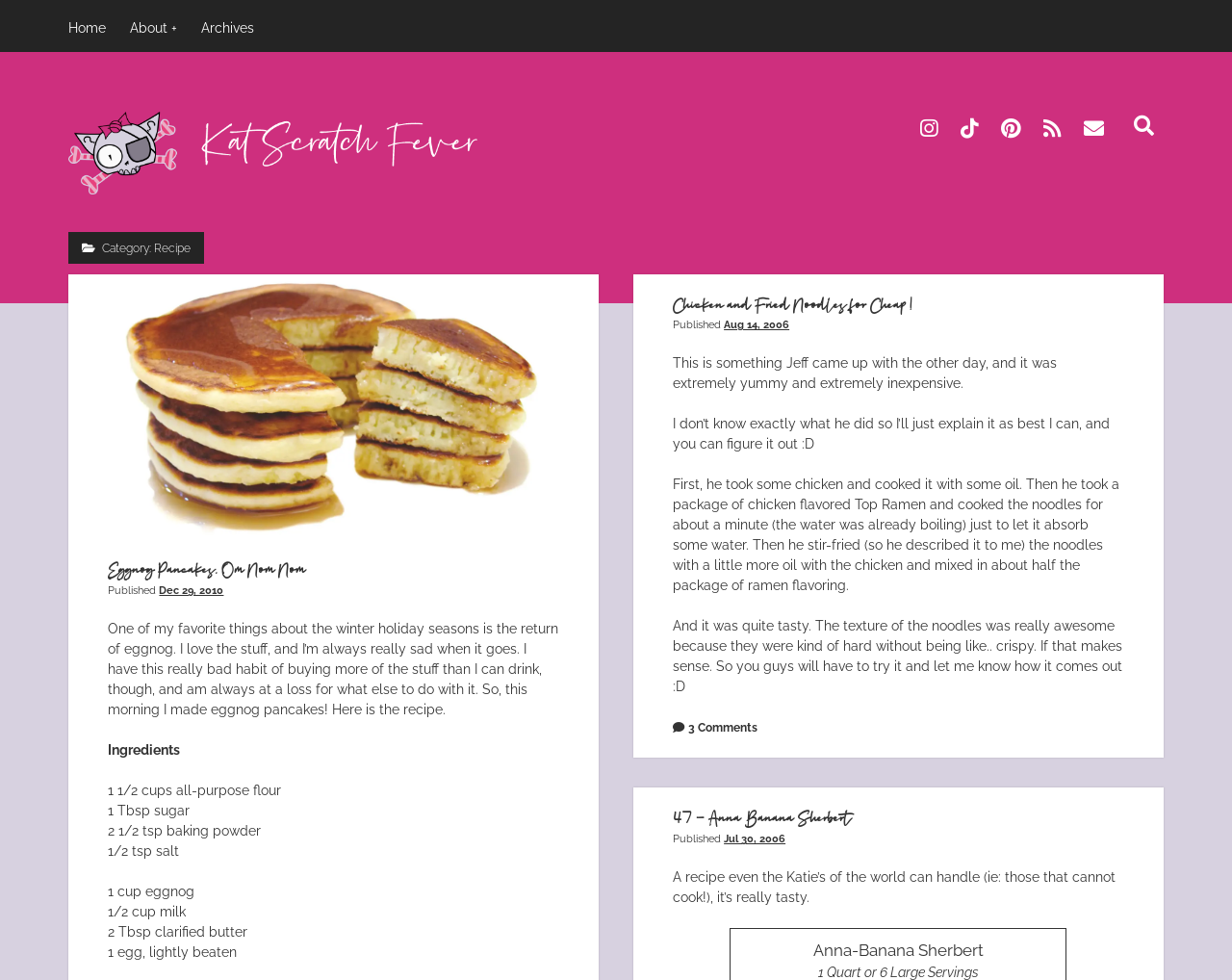Please give a concise answer to this question using a single word or phrase: 
What is the purpose of the search box on the webpage?

To search for recipes